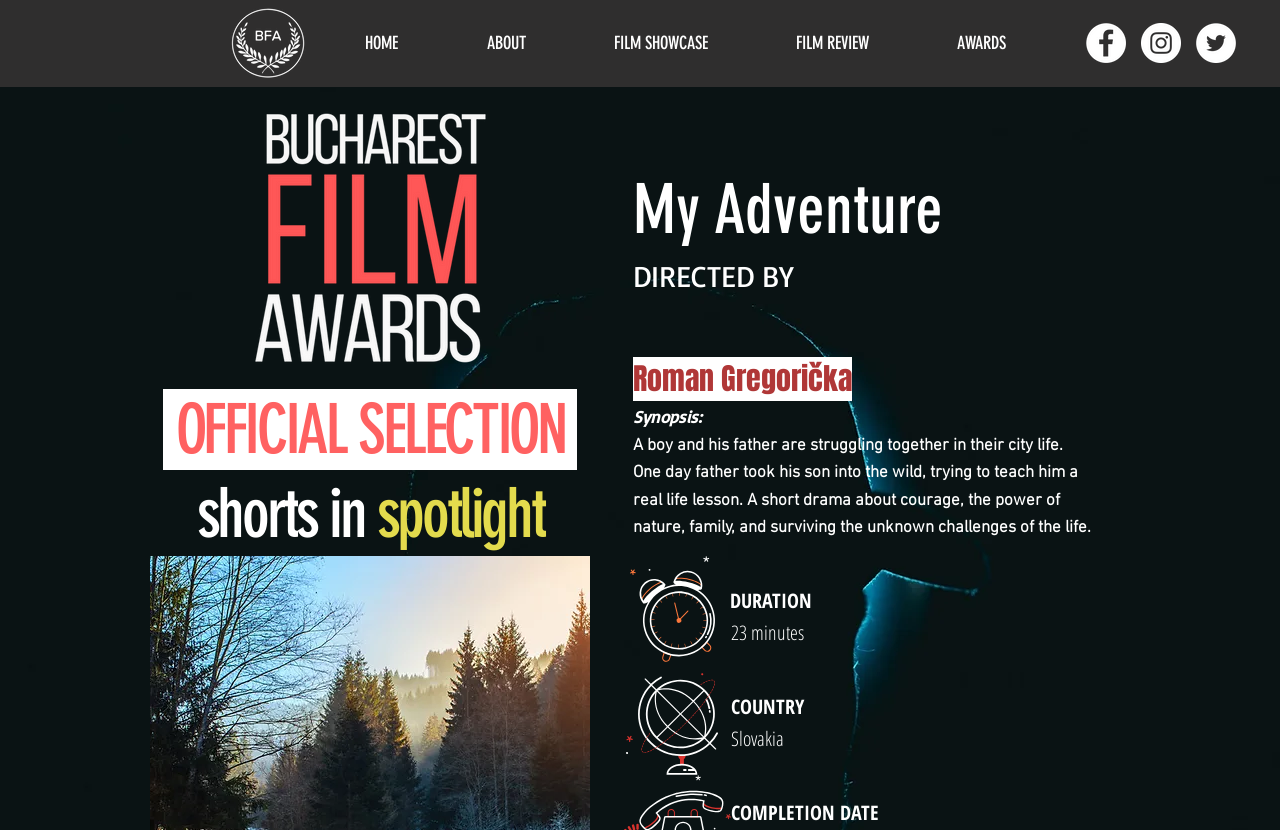What is the duration of the film?
Please look at the screenshot and answer in one word or a short phrase.

23 minutes